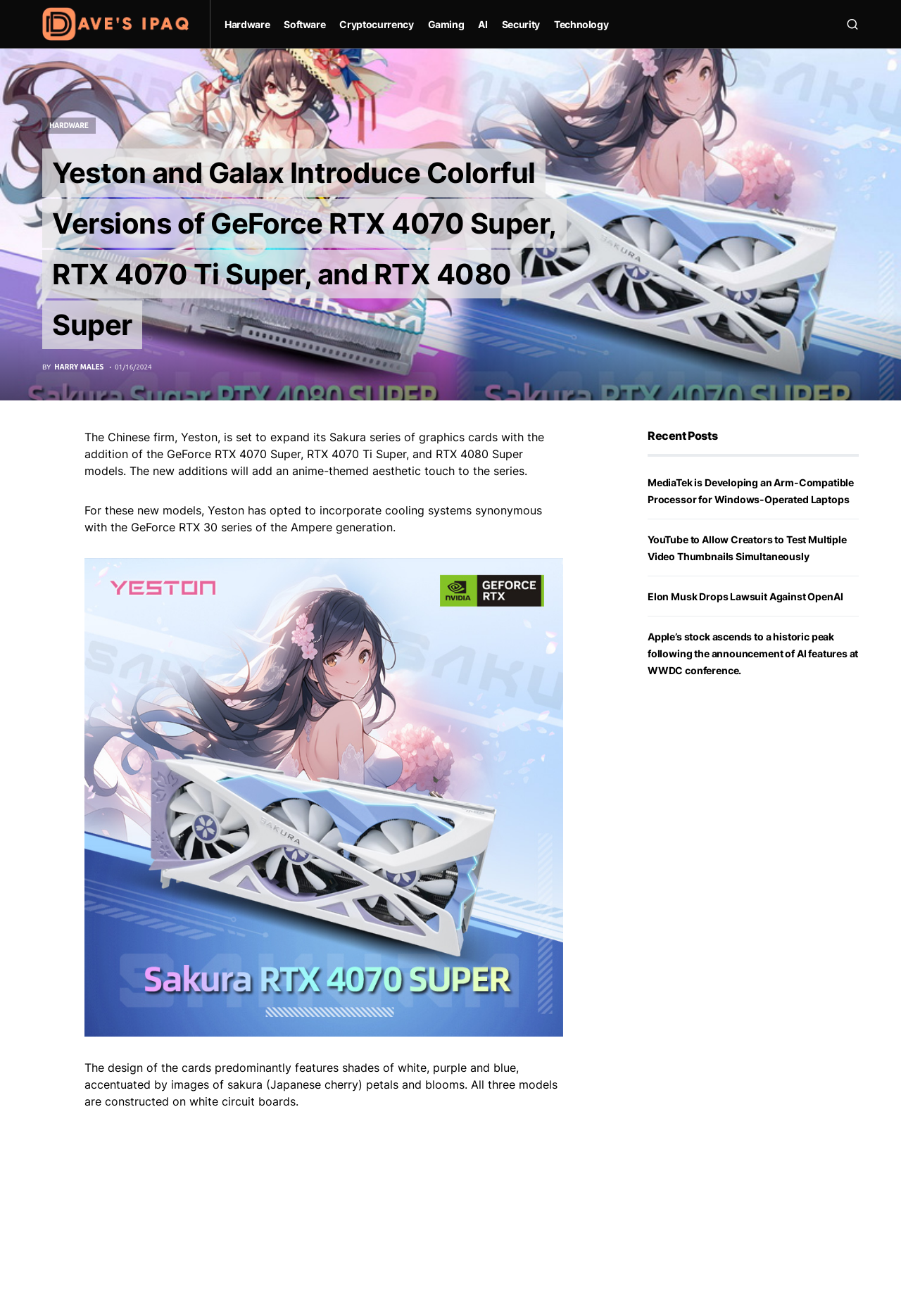Please find the bounding box coordinates of the clickable region needed to complete the following instruction: "Click on the 'Hardware' link". The bounding box coordinates must consist of four float numbers between 0 and 1, i.e., [left, top, right, bottom].

[0.249, 0.0, 0.299, 0.036]